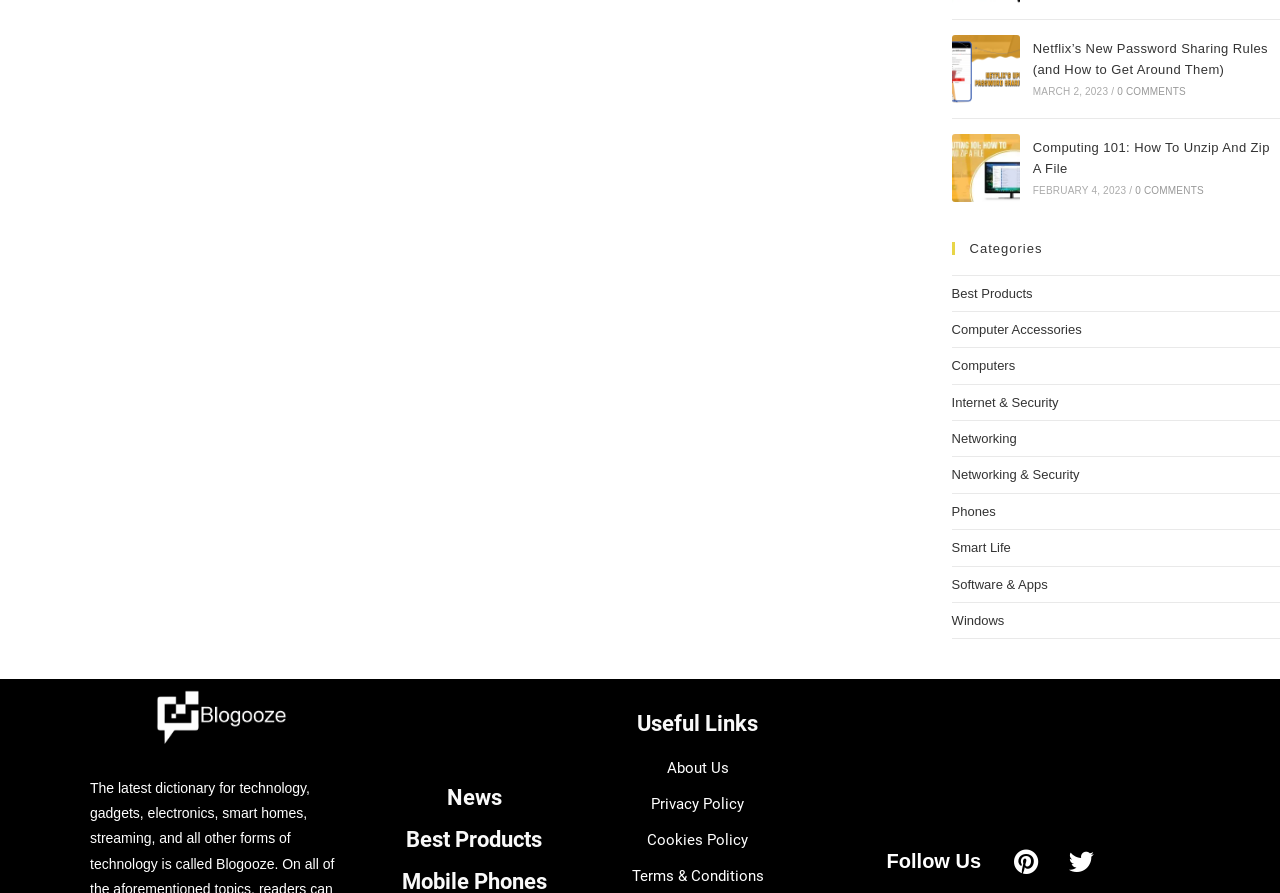How many social media platforms are listed to follow?
Please elaborate on the answer to the question with detailed information.

I looked at the 'Follow Us' section and found that there are two social media platforms listed, which are Pinterest and Twitter.